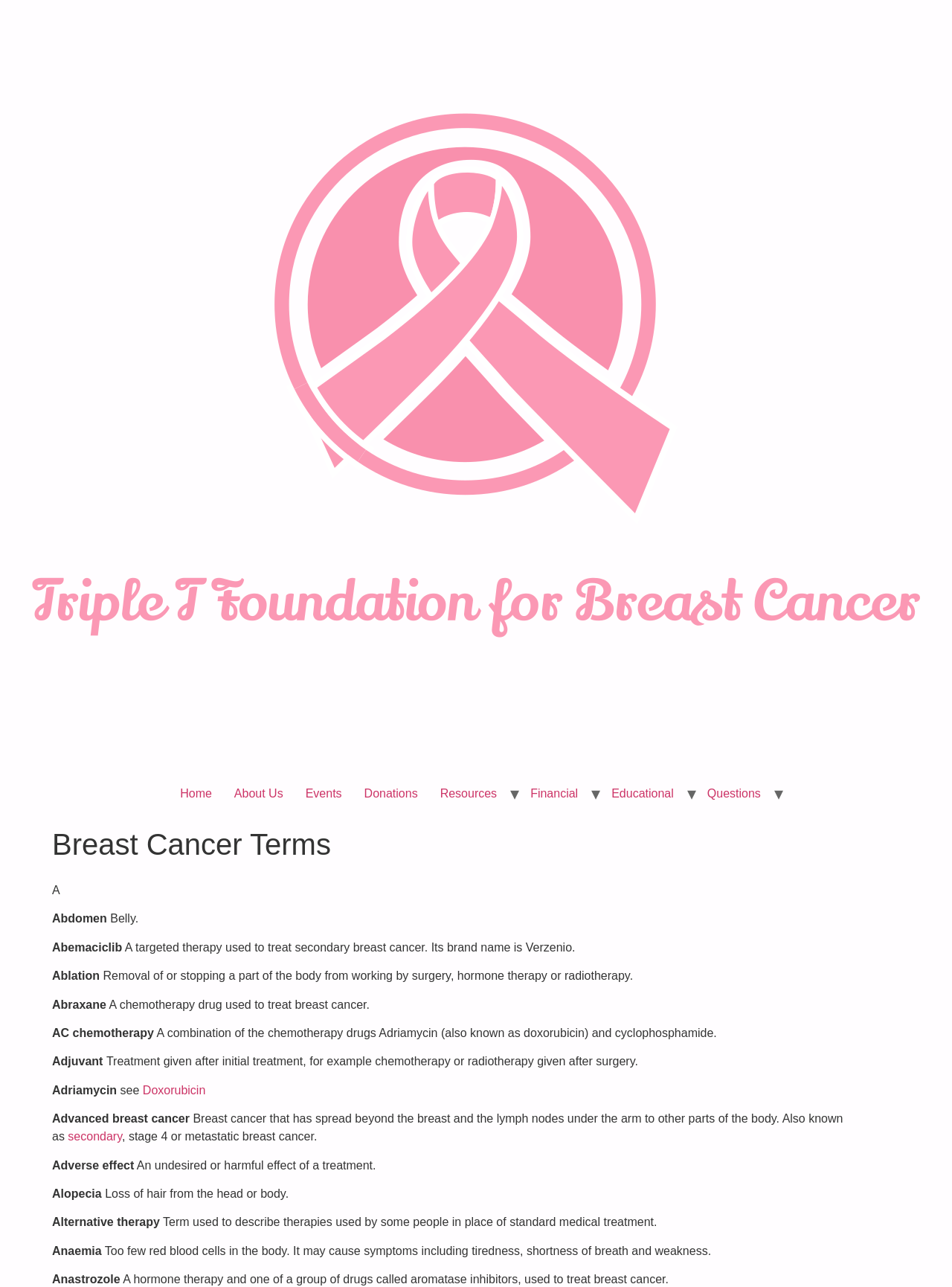Locate the bounding box coordinates of the item that should be clicked to fulfill the instruction: "Click the Home link".

[0.177, 0.605, 0.234, 0.628]